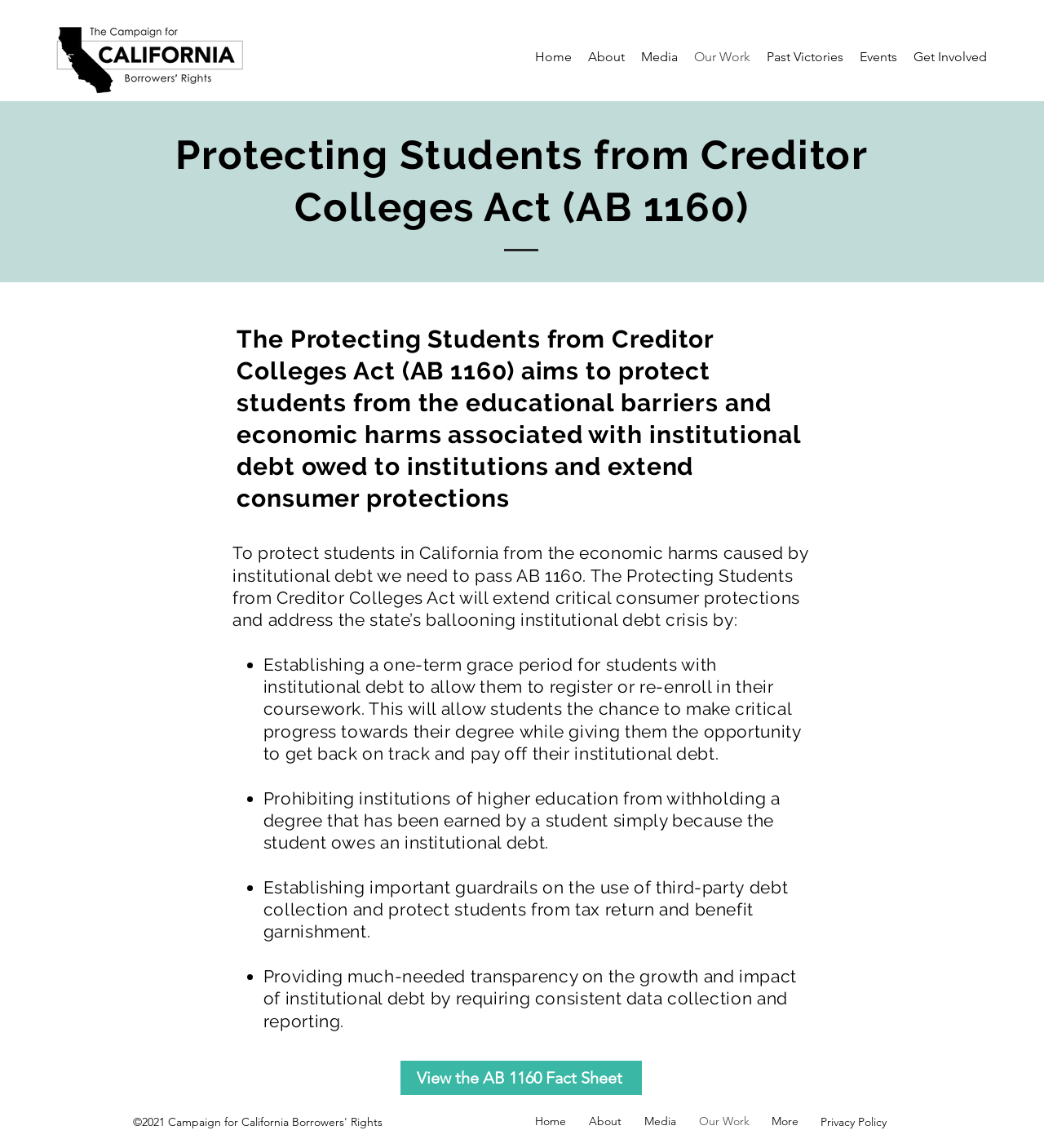Pinpoint the bounding box coordinates of the clickable area necessary to execute the following instruction: "Get Involved". The coordinates should be given as four float numbers between 0 and 1, namely [left, top, right, bottom].

[0.867, 0.039, 0.953, 0.06]